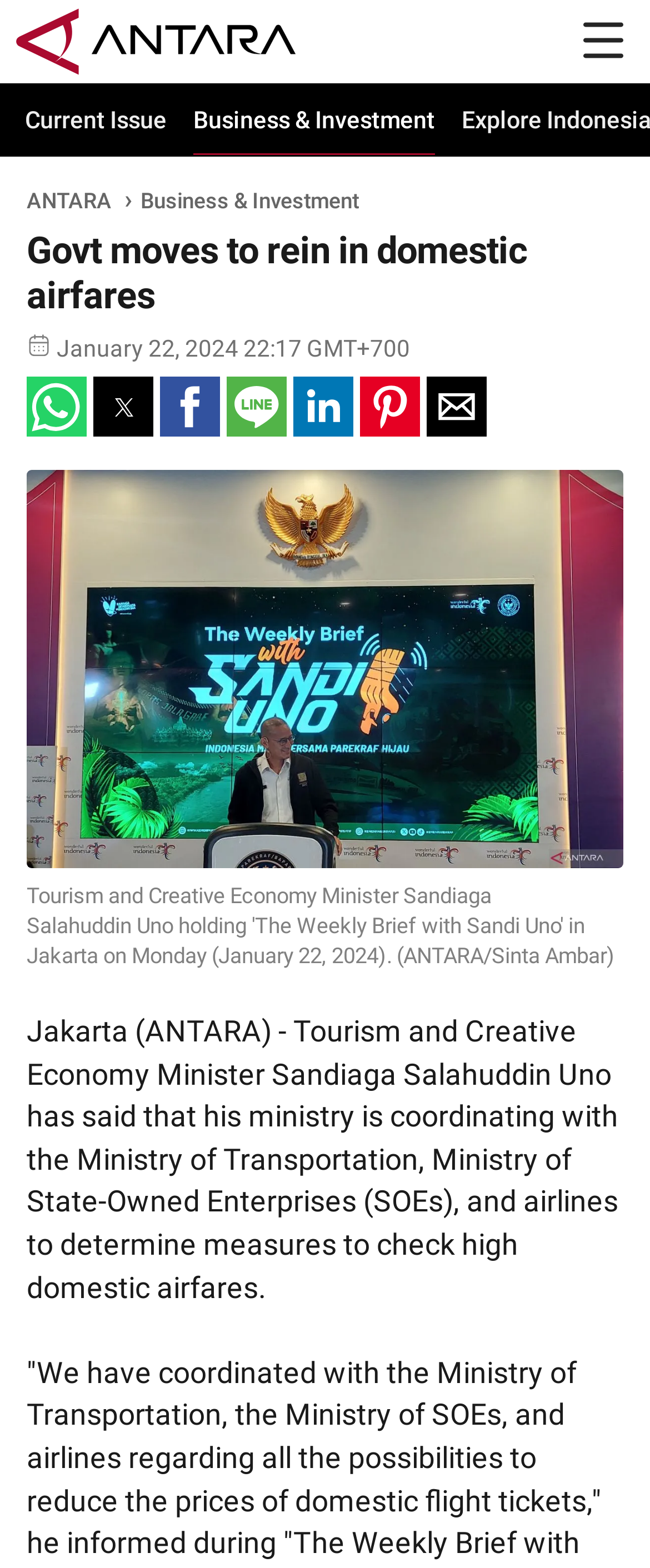Who is the Tourism and Creative Economy Minister mentioned in the article?
Give a one-word or short phrase answer based on the image.

Sandiaga Salahuddin Uno